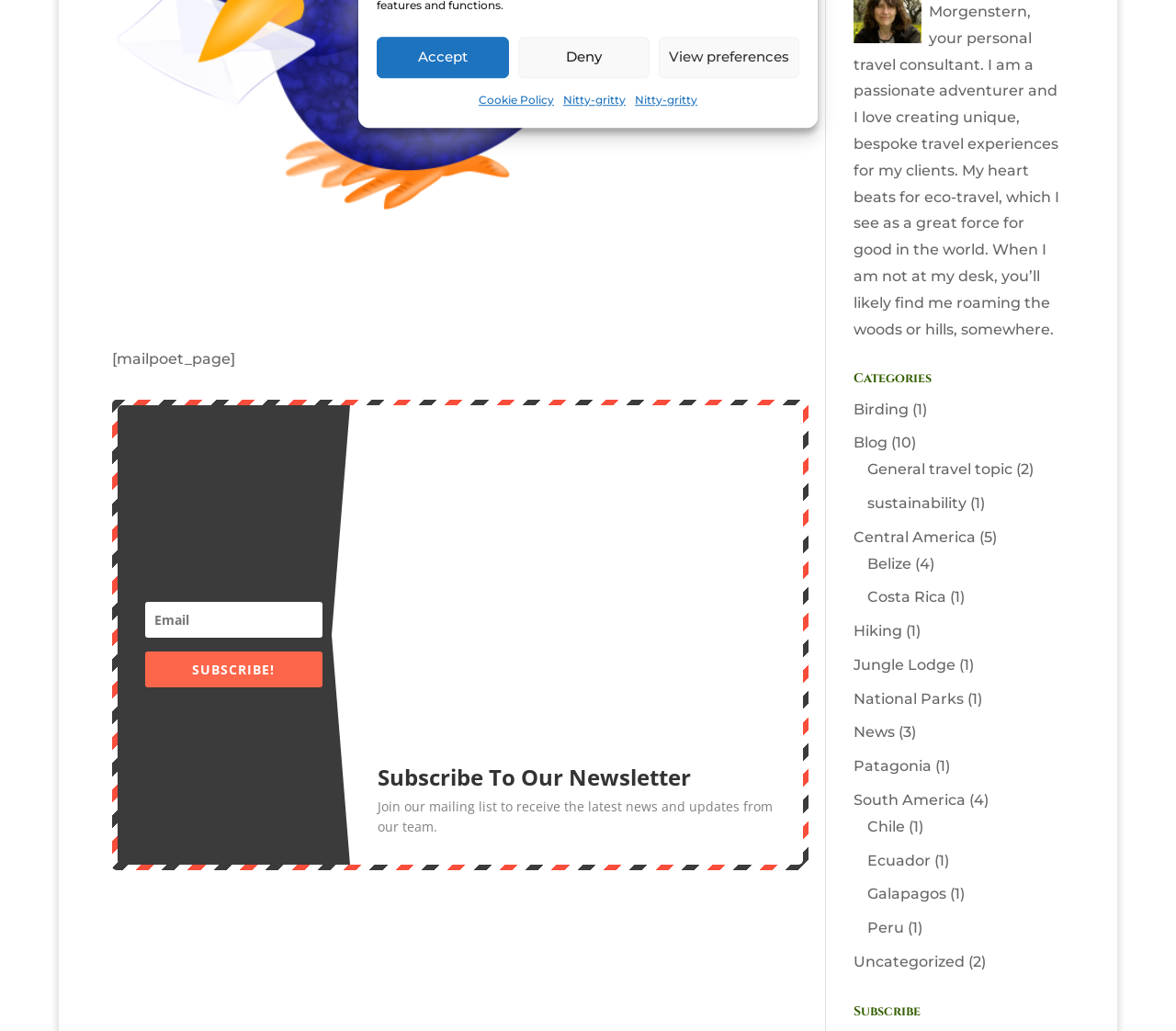Bounding box coordinates should be provided in the format (top-left x, top-left y, bottom-right x, bottom-right y) with all values between 0 and 1. Identify the bounding box for this UI element: General travel topic

[0.738, 0.447, 0.861, 0.464]